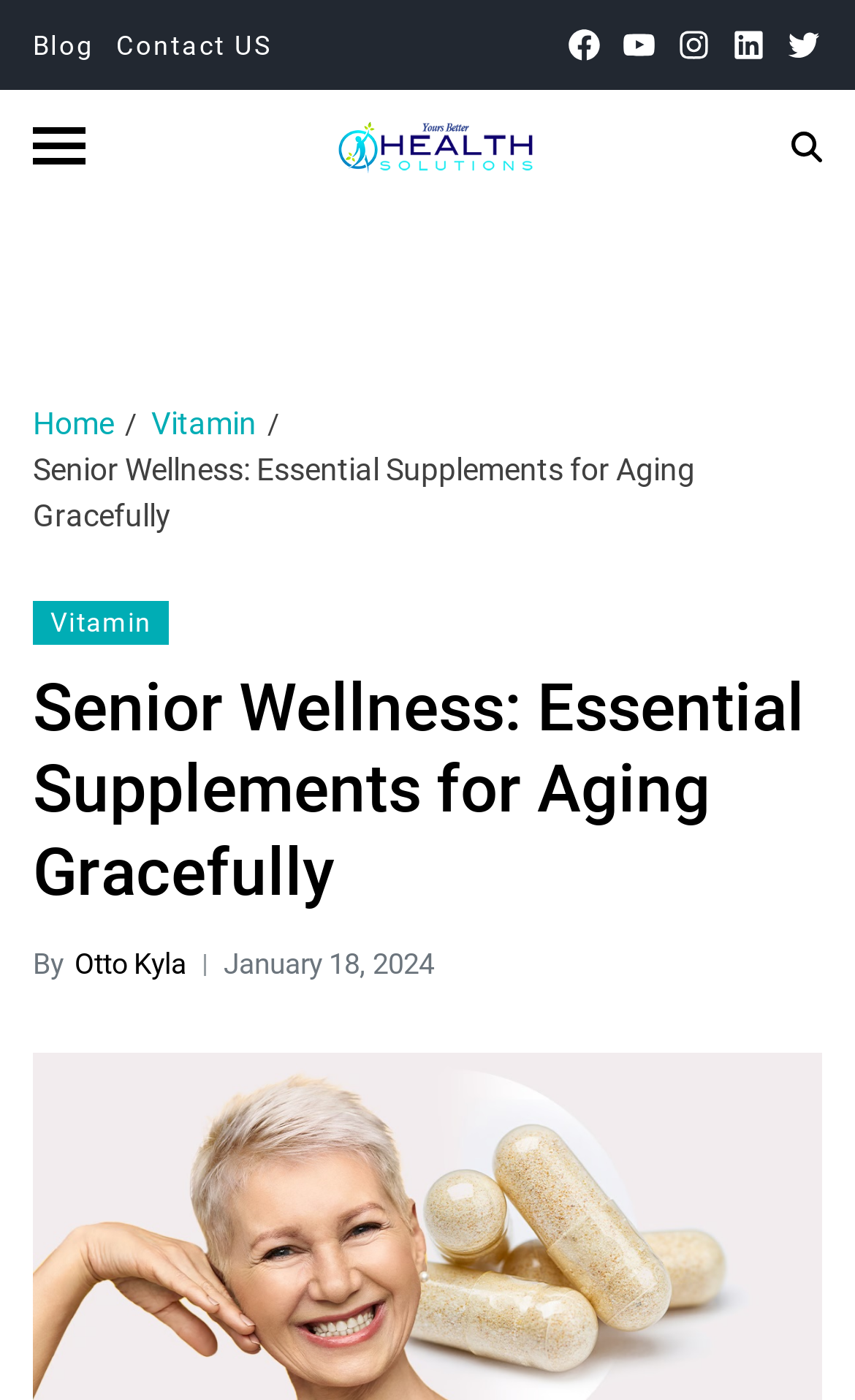What is the date of the article?
Based on the screenshot, provide a one-word or short-phrase response.

January 18, 2024